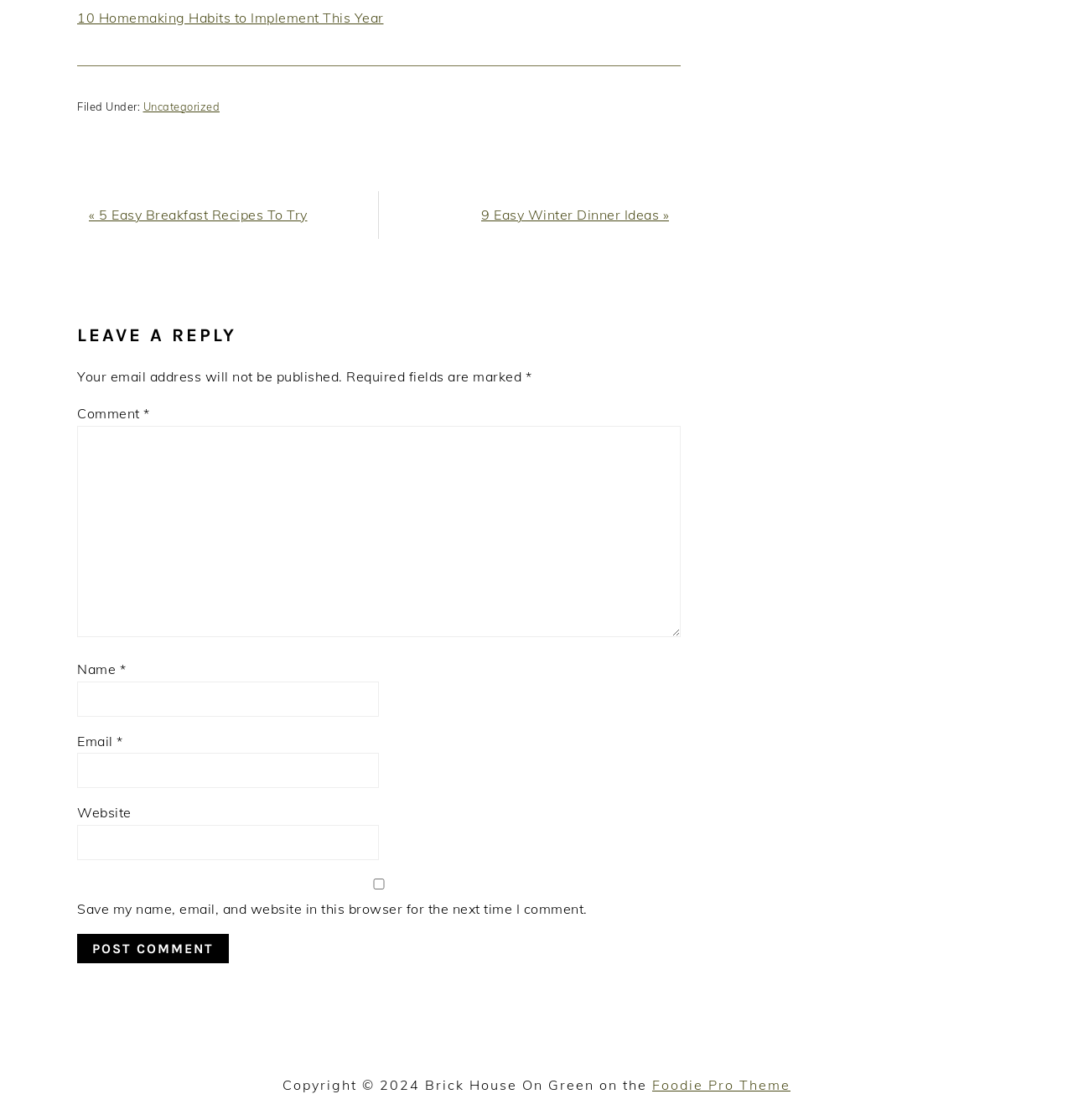Find the bounding box coordinates of the UI element according to this description: "parent_node: Email * aria-describedby="email-notes" name="email"".

[0.072, 0.673, 0.353, 0.704]